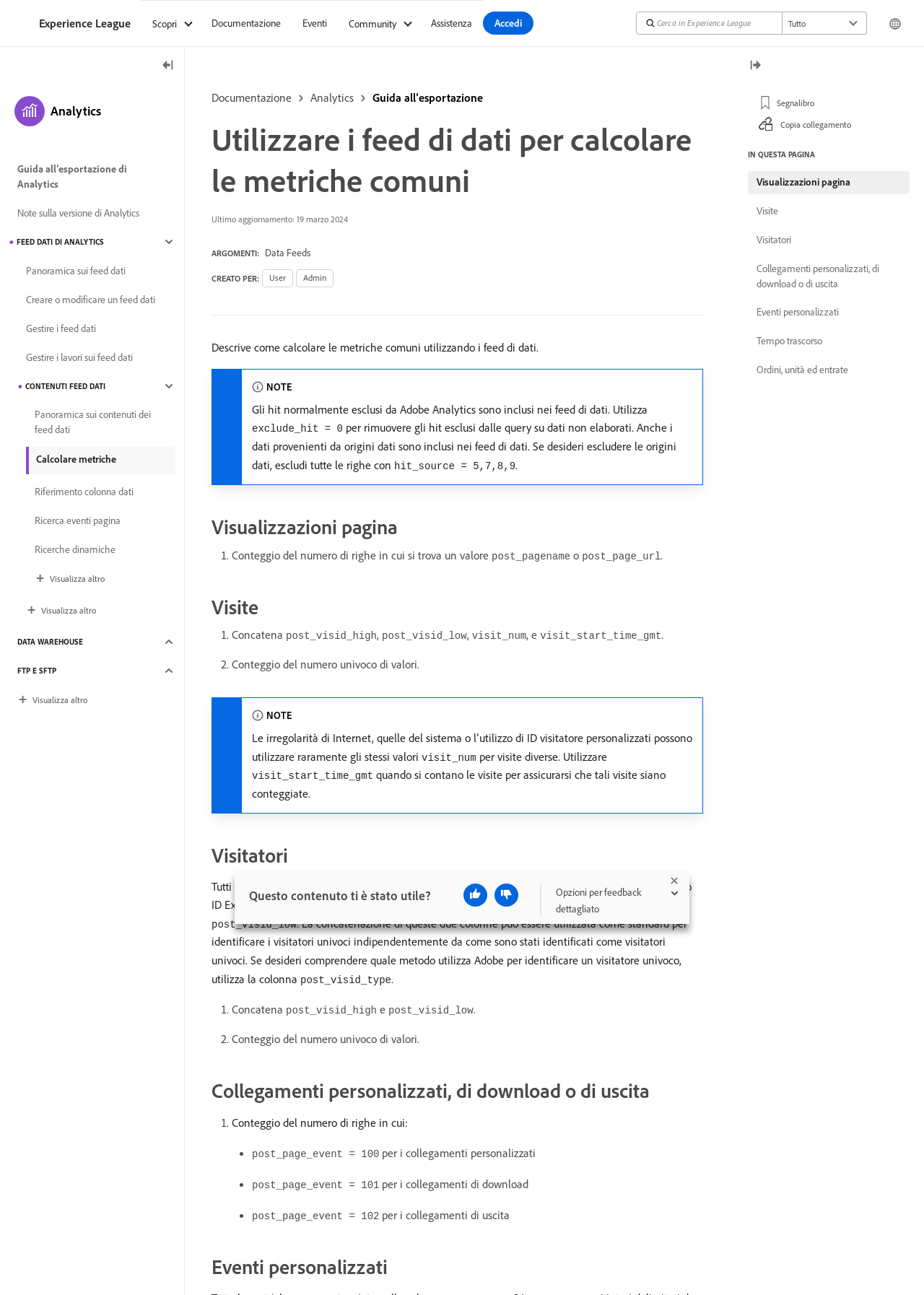Reply to the question with a brief word or phrase: How can you identify unique visitors?

using post_visid_high and post_visid_low